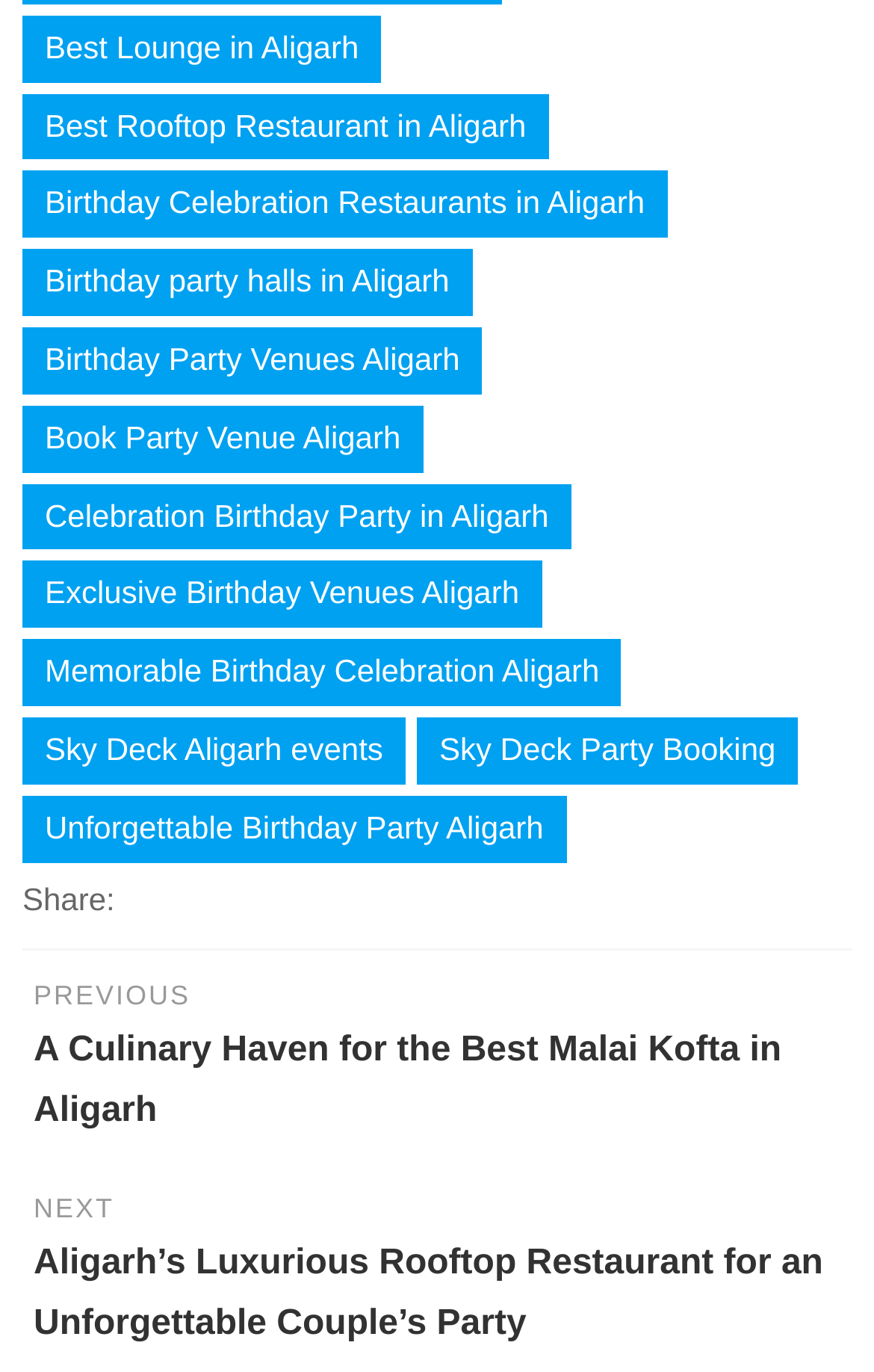Respond with a single word or phrase for the following question: 
What is the location related to the webpage?

Aligarh